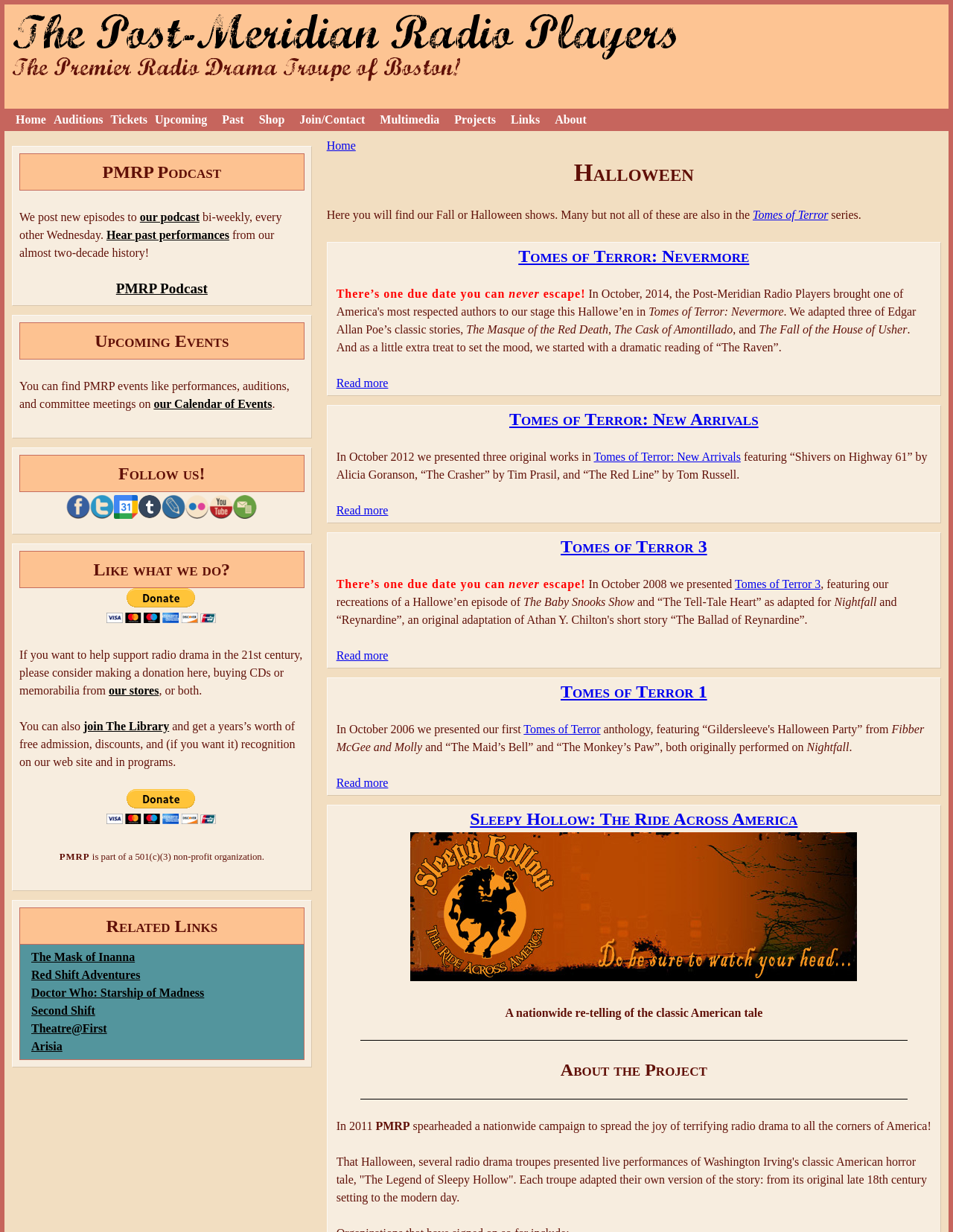Please answer the following query using a single word or phrase: 
What is the name of the classic American tale being re-told in the 'Sleepy Hollow' project?

The Legend of Sleepy Hollow